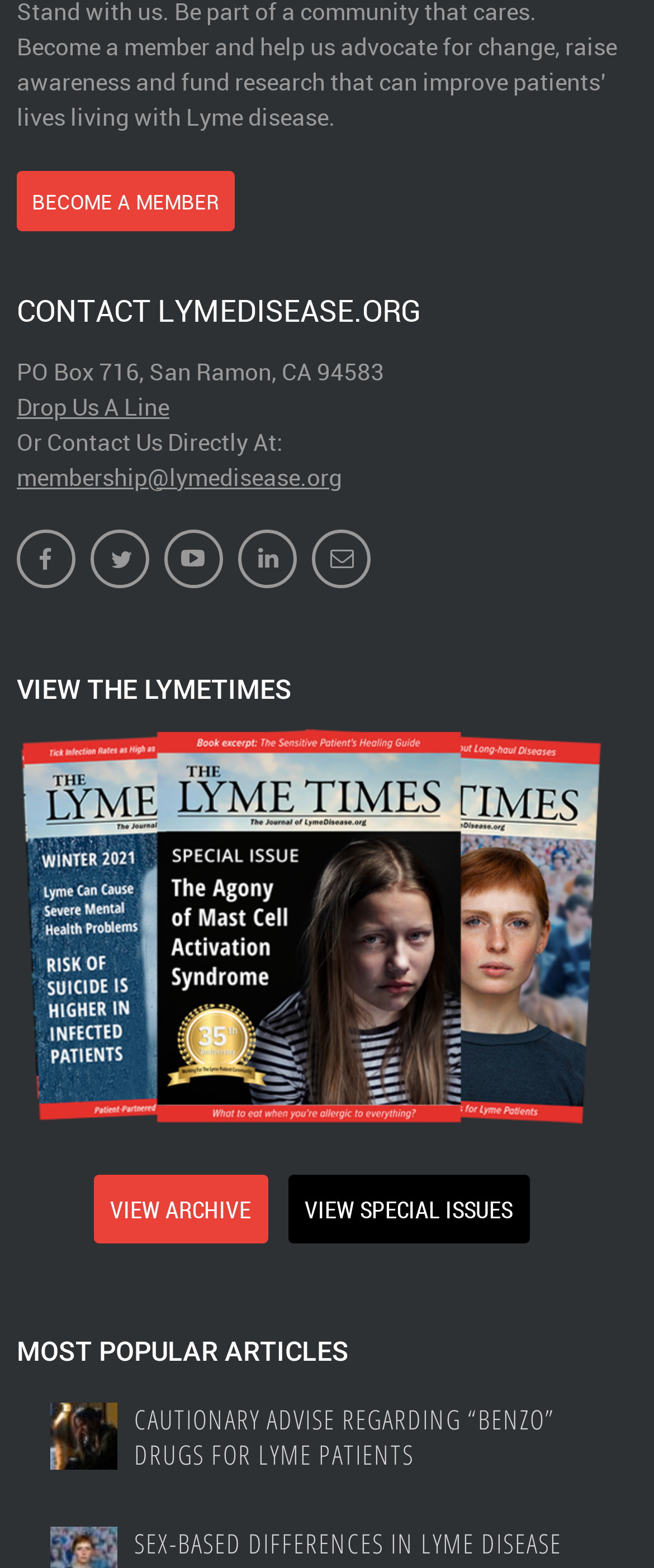Give the bounding box coordinates for this UI element: "alt="image"". The coordinates should be four float numbers between 0 and 1, arranged as [left, top, right, bottom].

[0.077, 0.898, 0.179, 0.929]